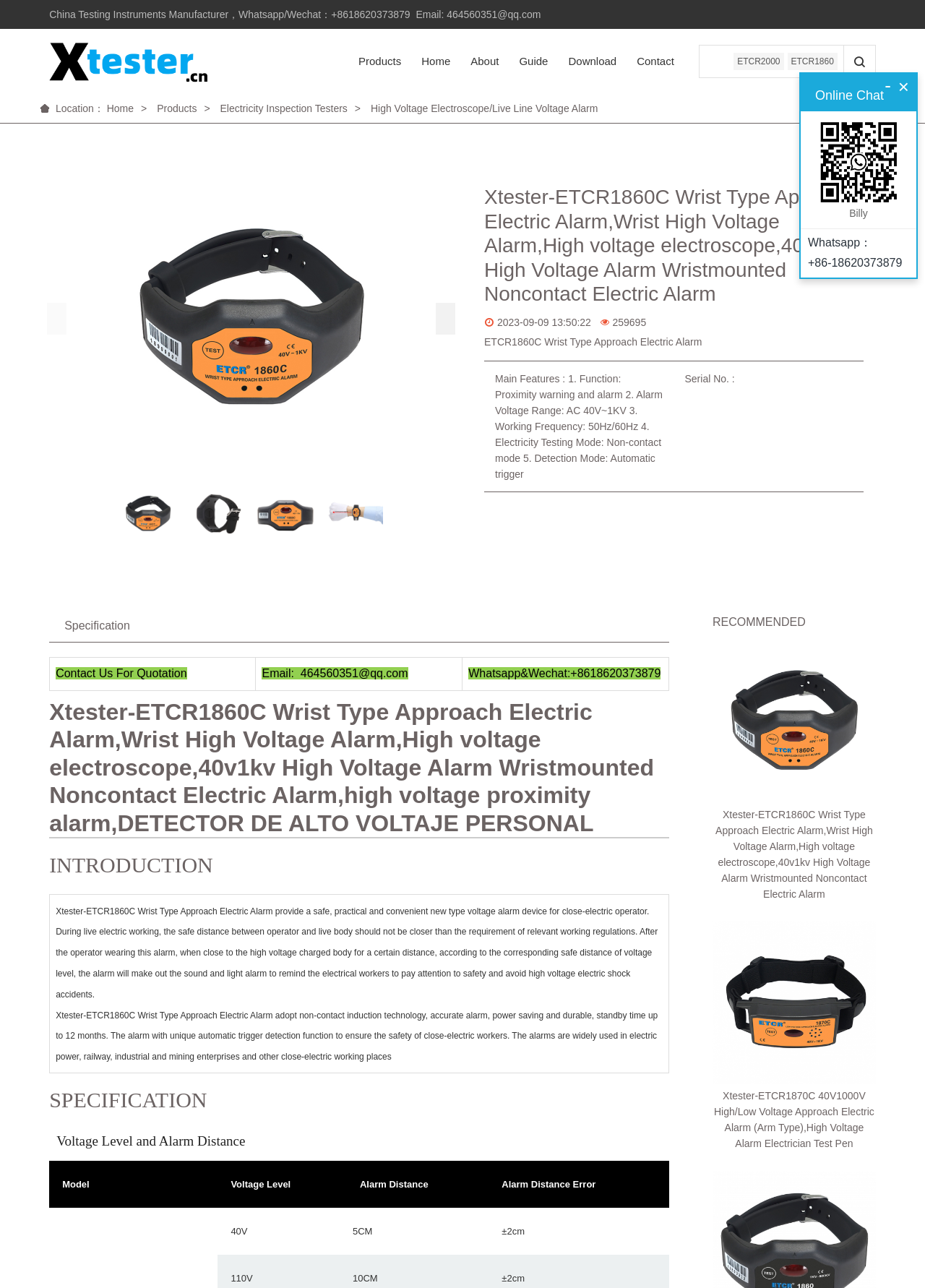What is the purpose of Xtester-ETCR1860C Wrist Type Approach Electric Alarm?
Answer with a single word or phrase by referring to the visual content.

To ensure safety of close-electric workers